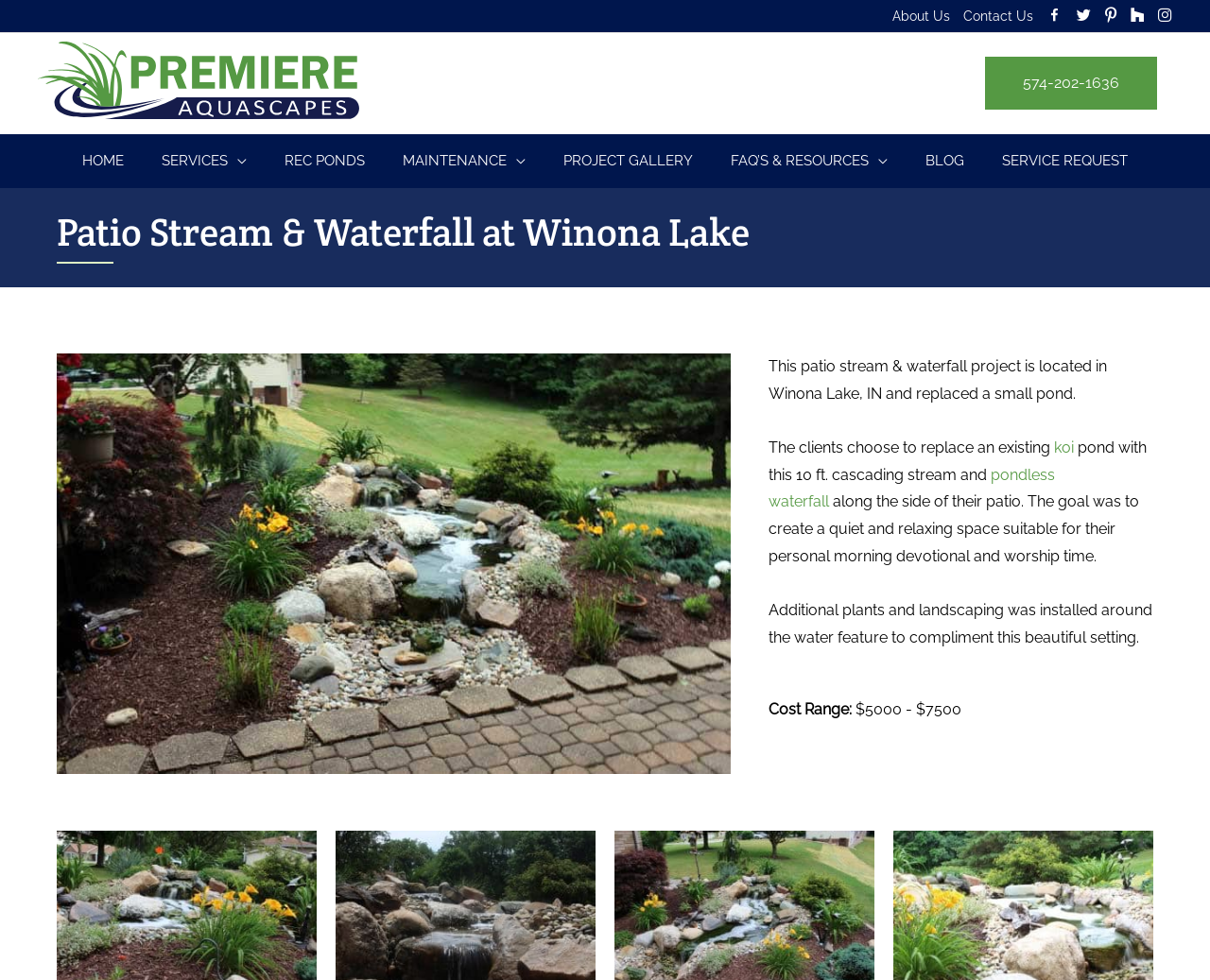What is the name of the company?
Based on the image content, provide your answer in one word or a short phrase.

Premiere Aquascapes